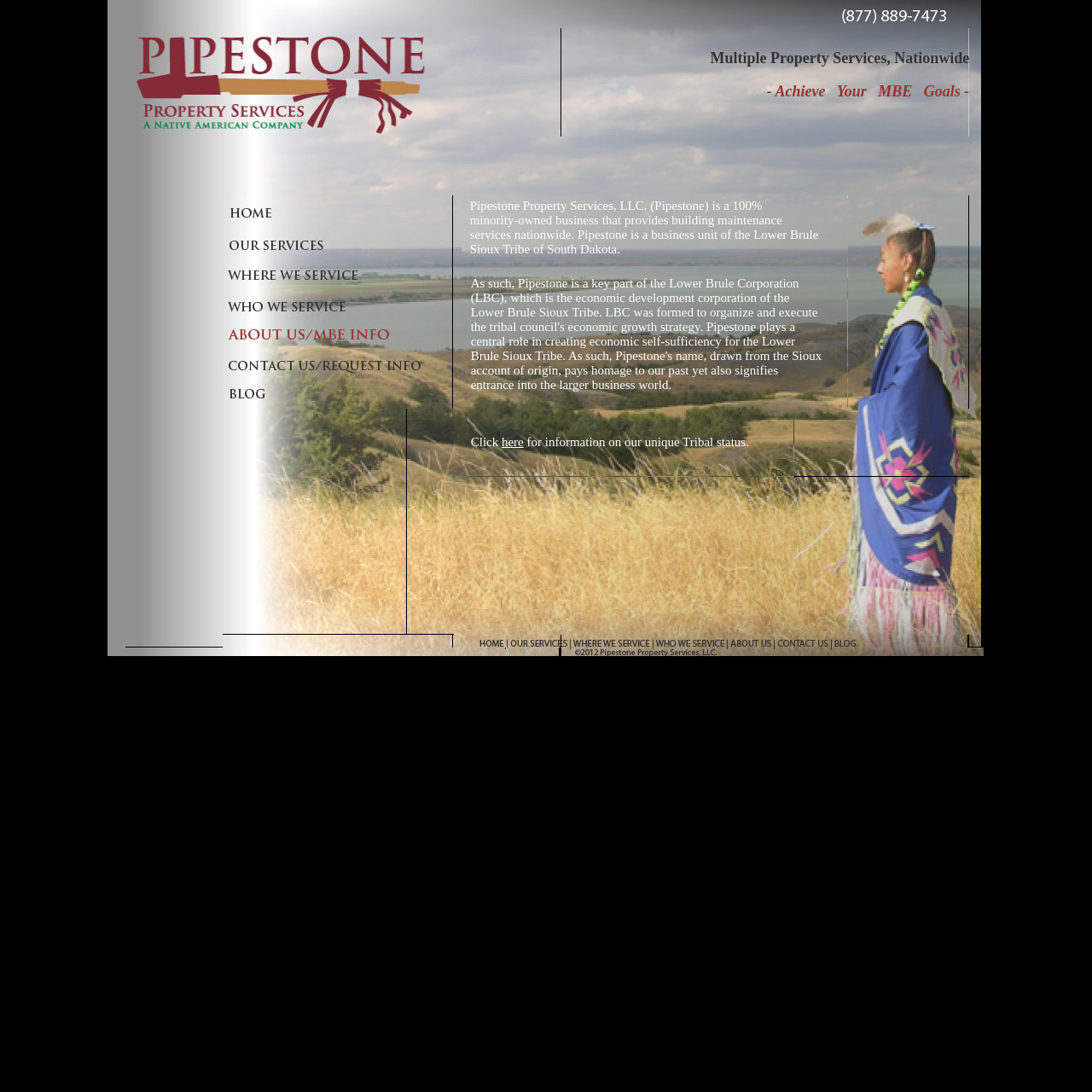Please specify the bounding box coordinates of the region to click in order to perform the following instruction: "Click the link to achieve MBE goals".

[0.514, 0.026, 0.888, 0.125]